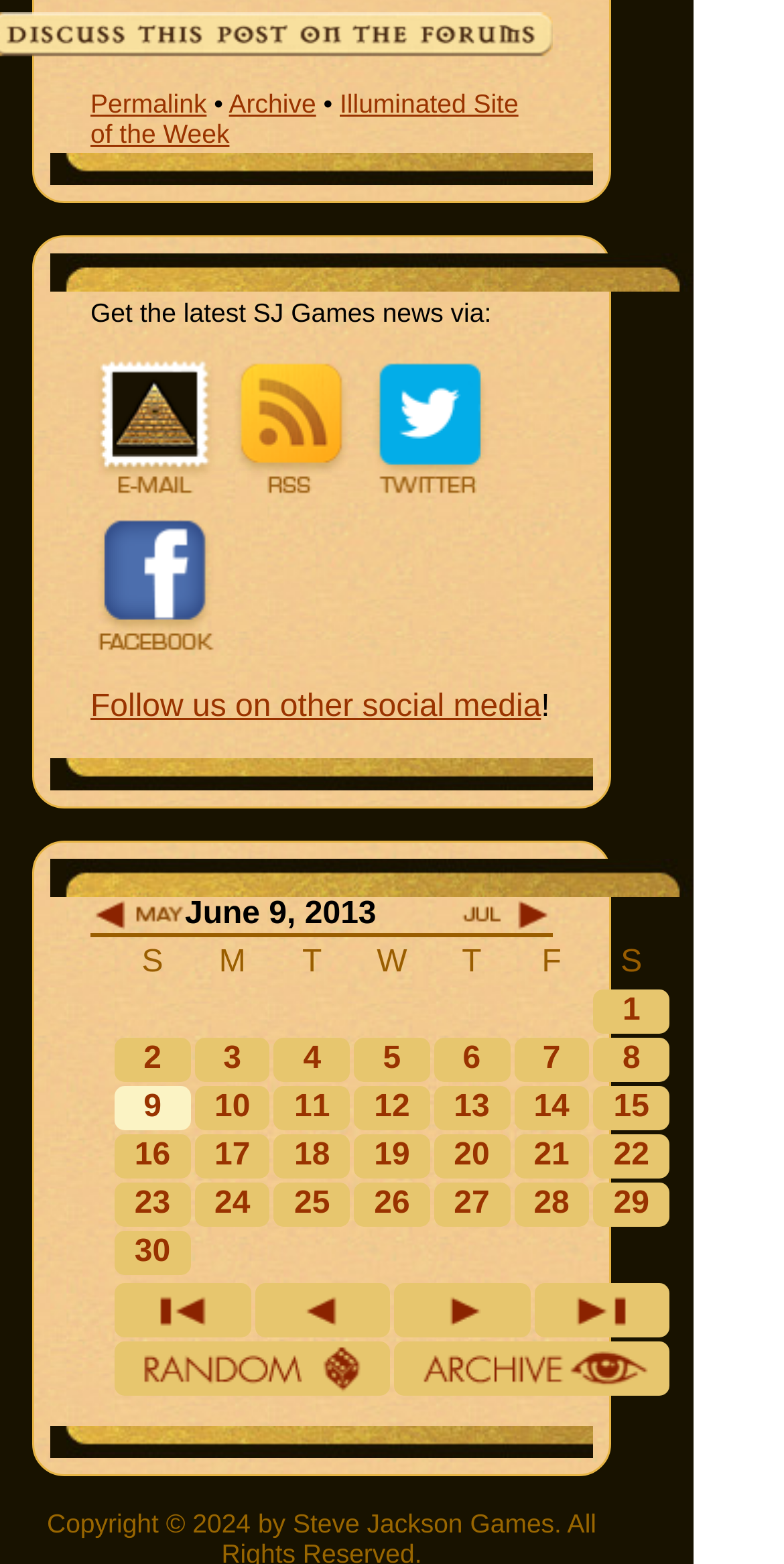Determine the bounding box of the UI element mentioned here: "title="Illuminator Archive"". The coordinates must be in the format [left, top, right, bottom] with values ranging from 0 to 1.

[0.524, 0.874, 0.832, 0.896]